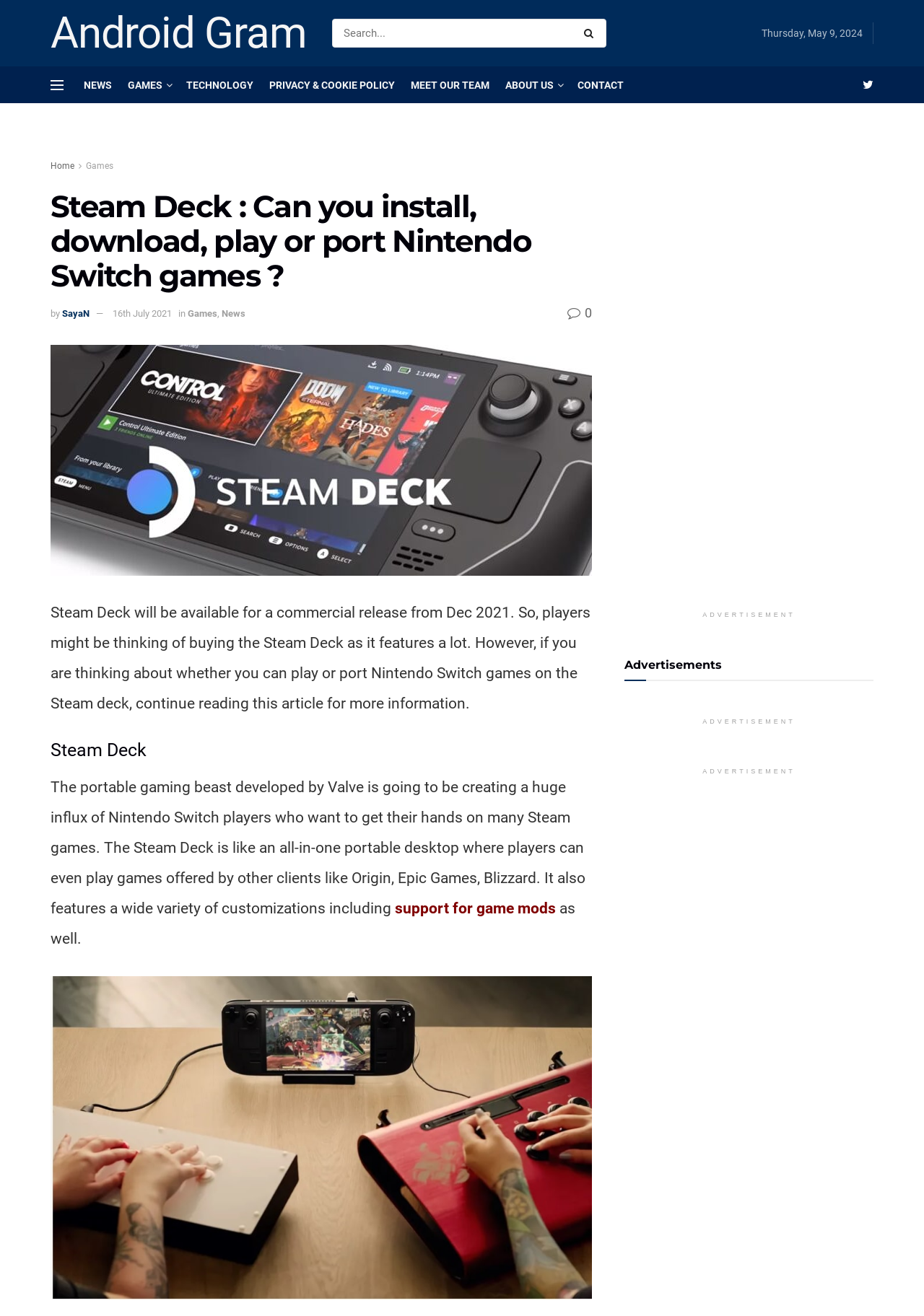Pinpoint the bounding box coordinates for the area that should be clicked to perform the following instruction: "Search for something".

[0.359, 0.014, 0.656, 0.036]